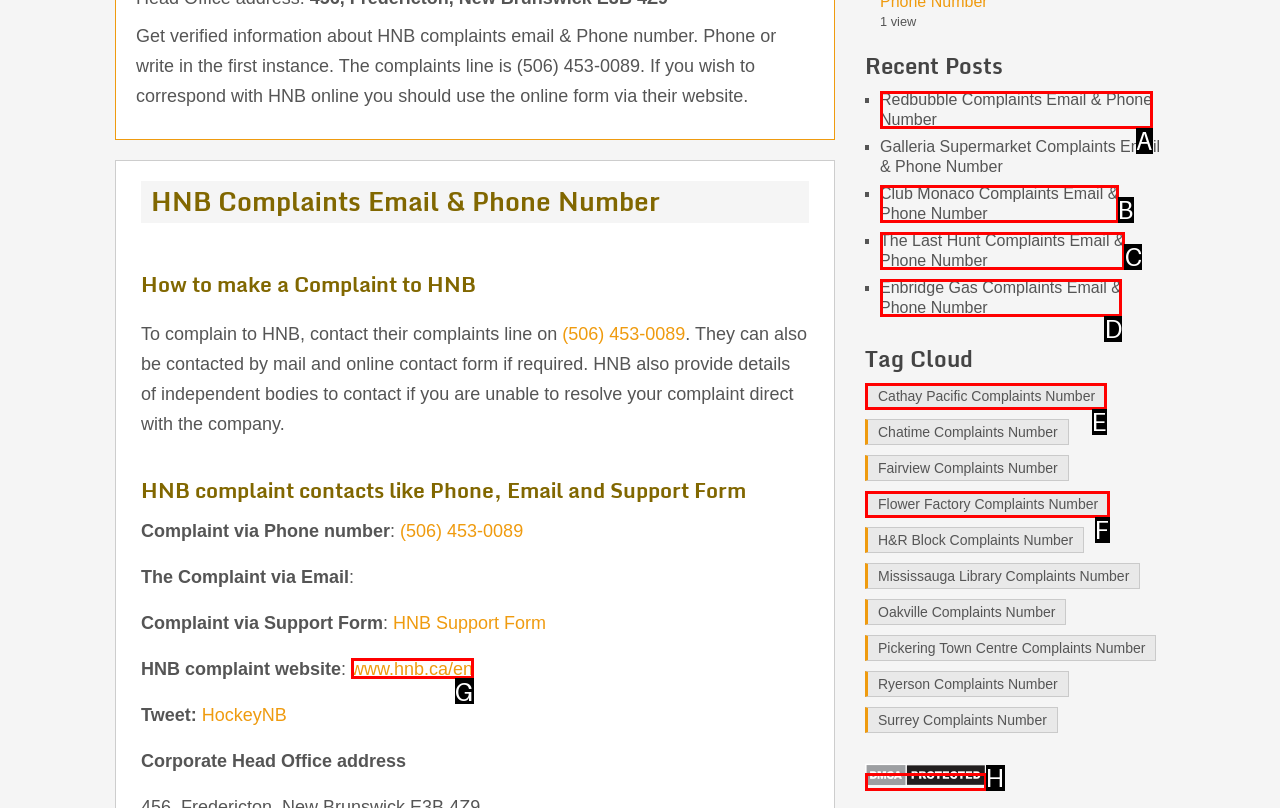From the provided options, which letter corresponds to the element described as: www.hnb.ca/en
Answer with the letter only.

G